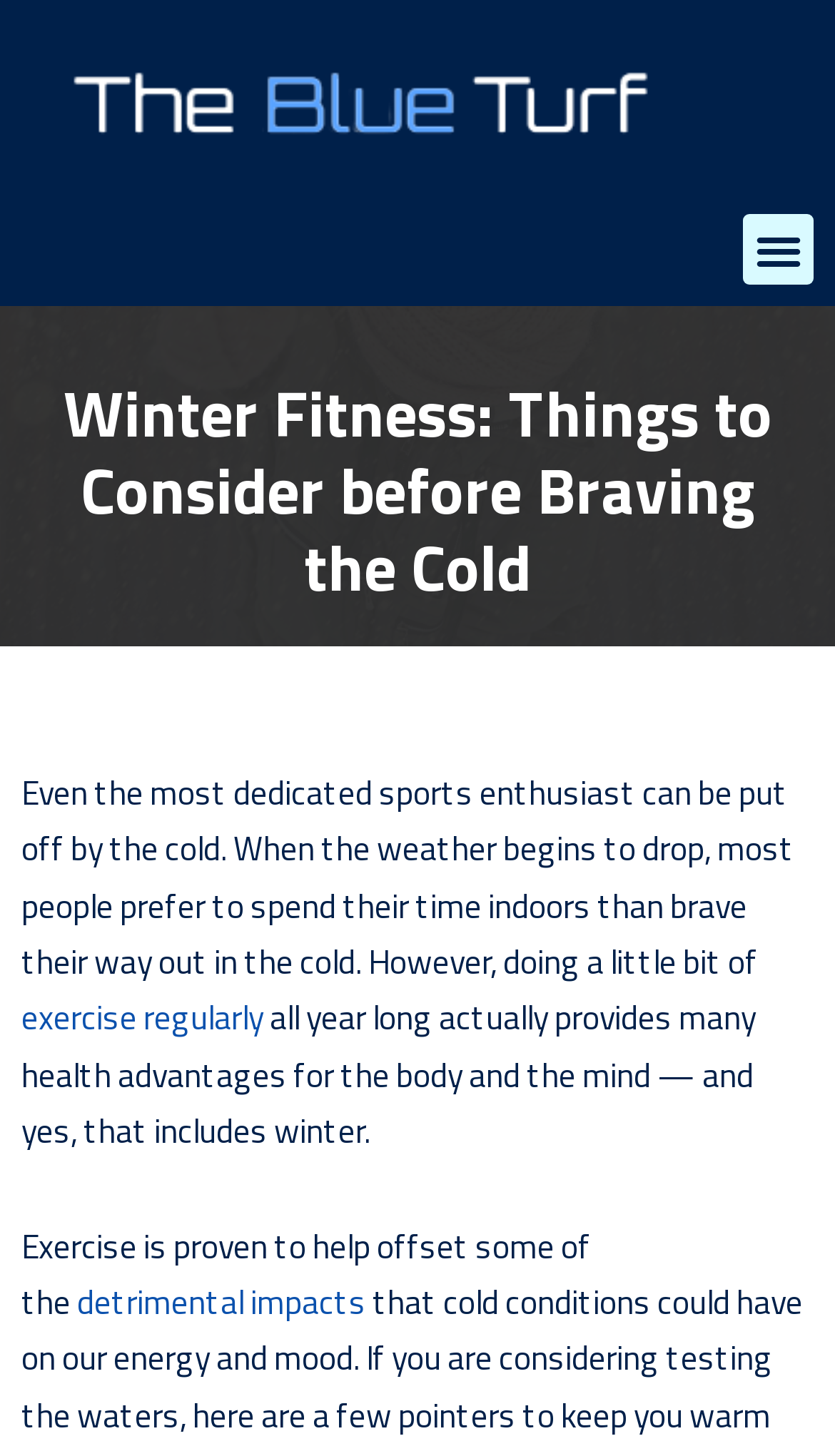Respond with a single word or short phrase to the following question: 
What is the topic of the article?

Winter fitness